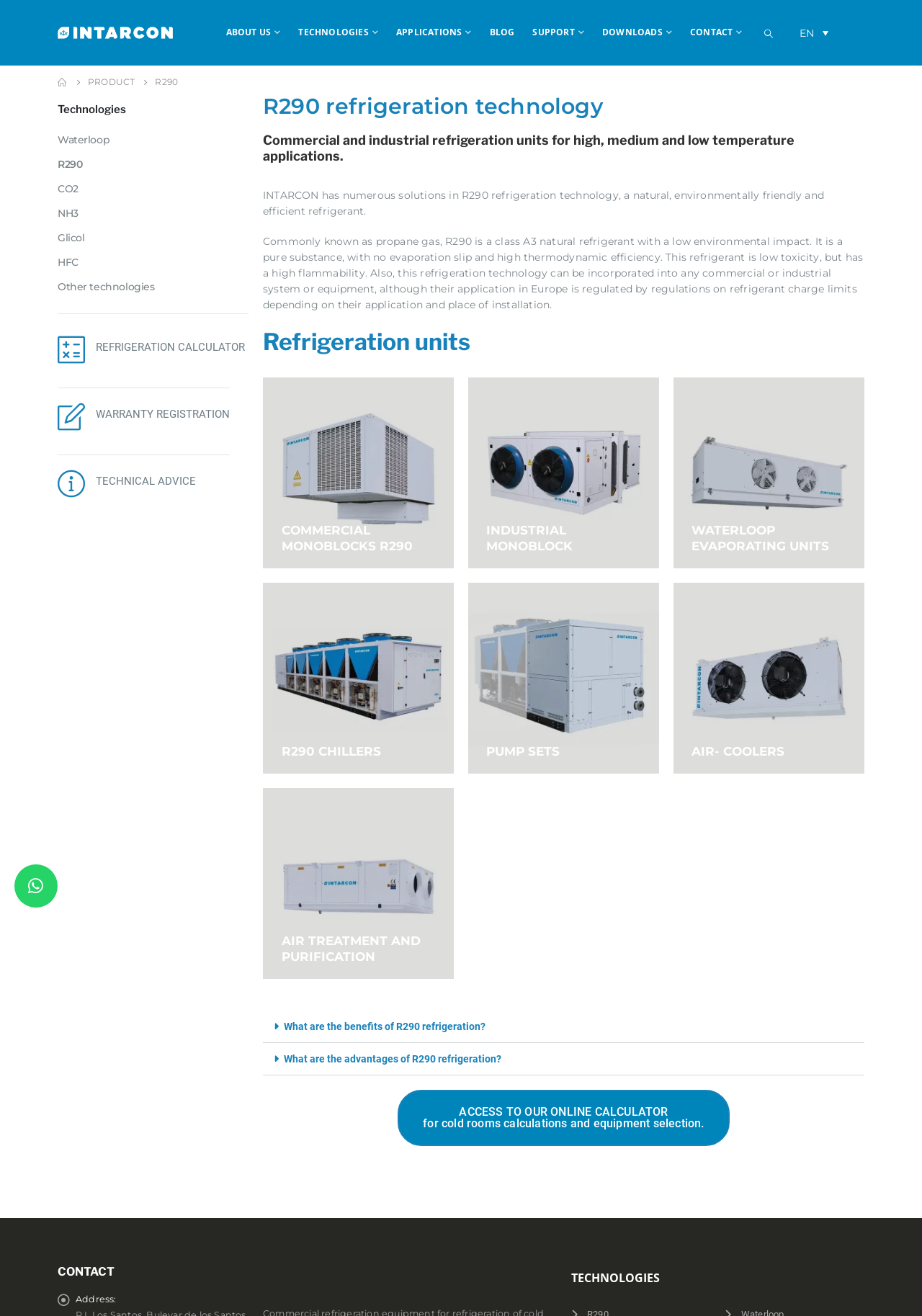Find the bounding box of the UI element described as: "TECHNOLOGIES". The bounding box coordinates should be given as four float values between 0 and 1, i.e., [left, top, right, bottom].

[0.324, 0.011, 0.41, 0.039]